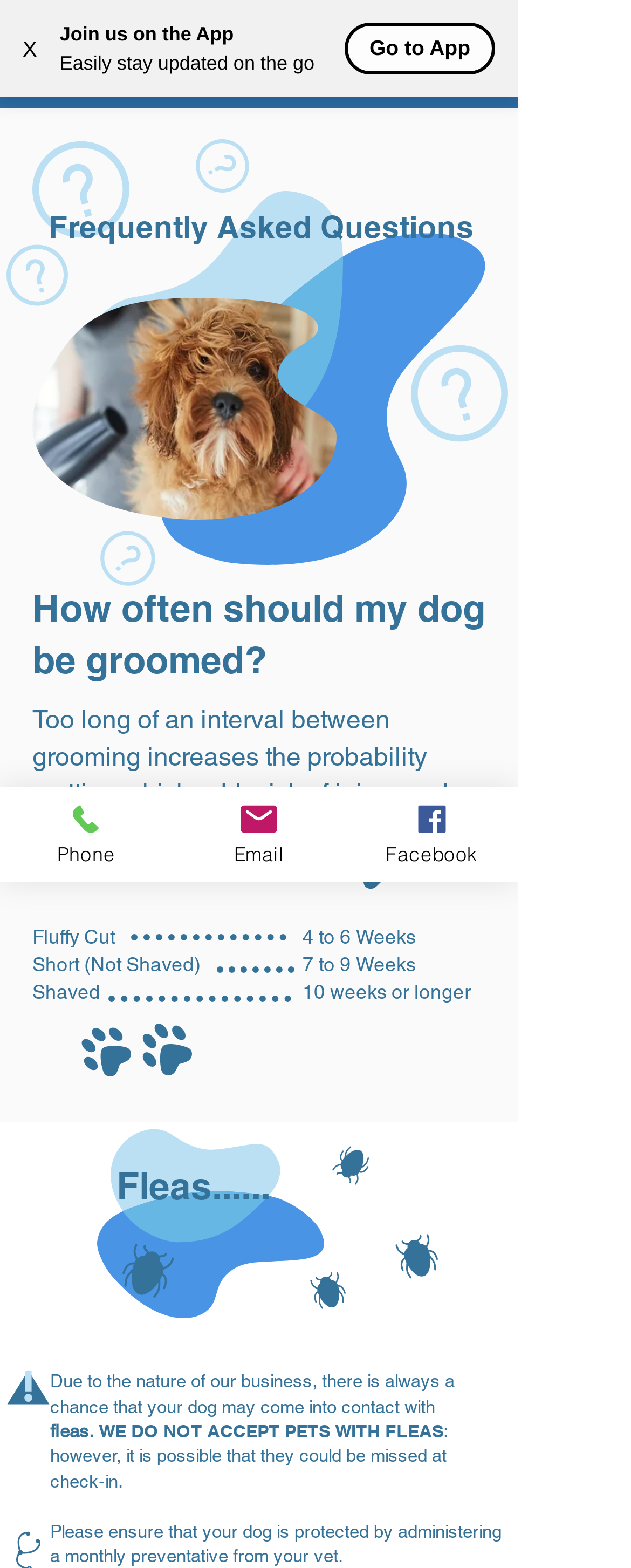Craft a detailed narrative of the webpage's structure and content.

This webpage is about a pet grooming service, specifically discussing the frequency of dog grooming. At the top left corner, there is a button to close the current window, and next to it, a promotional message to join the app. Below this, there is a navigation menu button on the top right corner.

On the left side, there is a section with the business's location, OakHill Shopping Center, accompanied by an image. Below this, there is a call-to-action to schedule an appointment. On the right side, there is a social media bar with links to Facebook and other platforms, each represented by an image.

The main content of the page is divided into sections, with headings and paragraphs. The first section is about frequently asked questions, and the first question is "How often should my dog be groomed?" This is accompanied by an image of a dog blower. The text explains the importance of regular grooming, citing the risks of matting, injury, and discomfort for the dog.

Below this, there are recommendations for different grooming frequencies, including Fluffy Cut, Short (Not Shaved), and others, with corresponding time intervals. Further down, there is another section discussing fleas, stating that the business does not accept pets with fleas and advising customers to protect their dogs with monthly preventatives.

At the bottom of the page, there are links to contact the business via phone, email, or Facebook, each accompanied by an image.